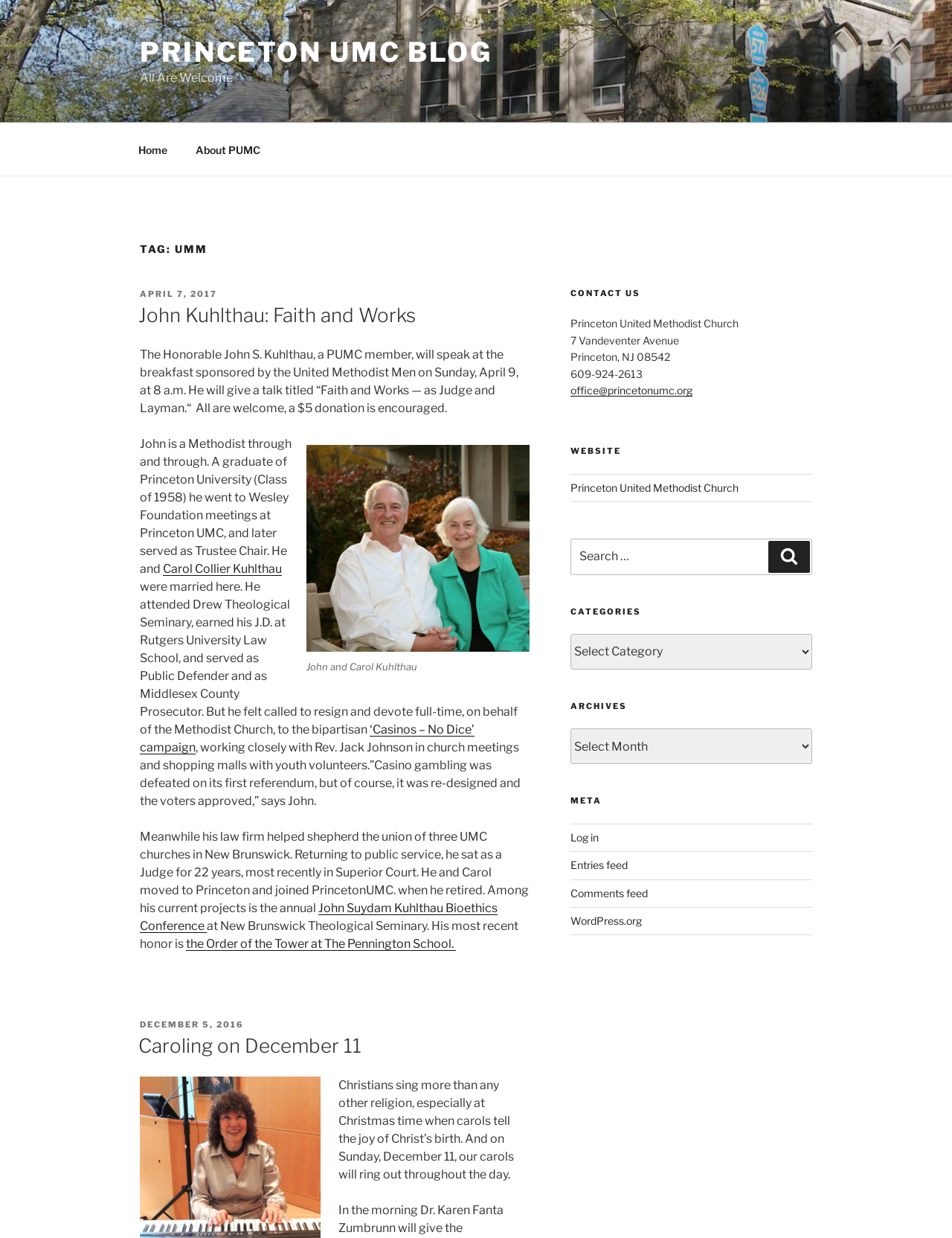Please provide a one-word or short phrase answer to the question:
What is the date of the caroling event?

December 11